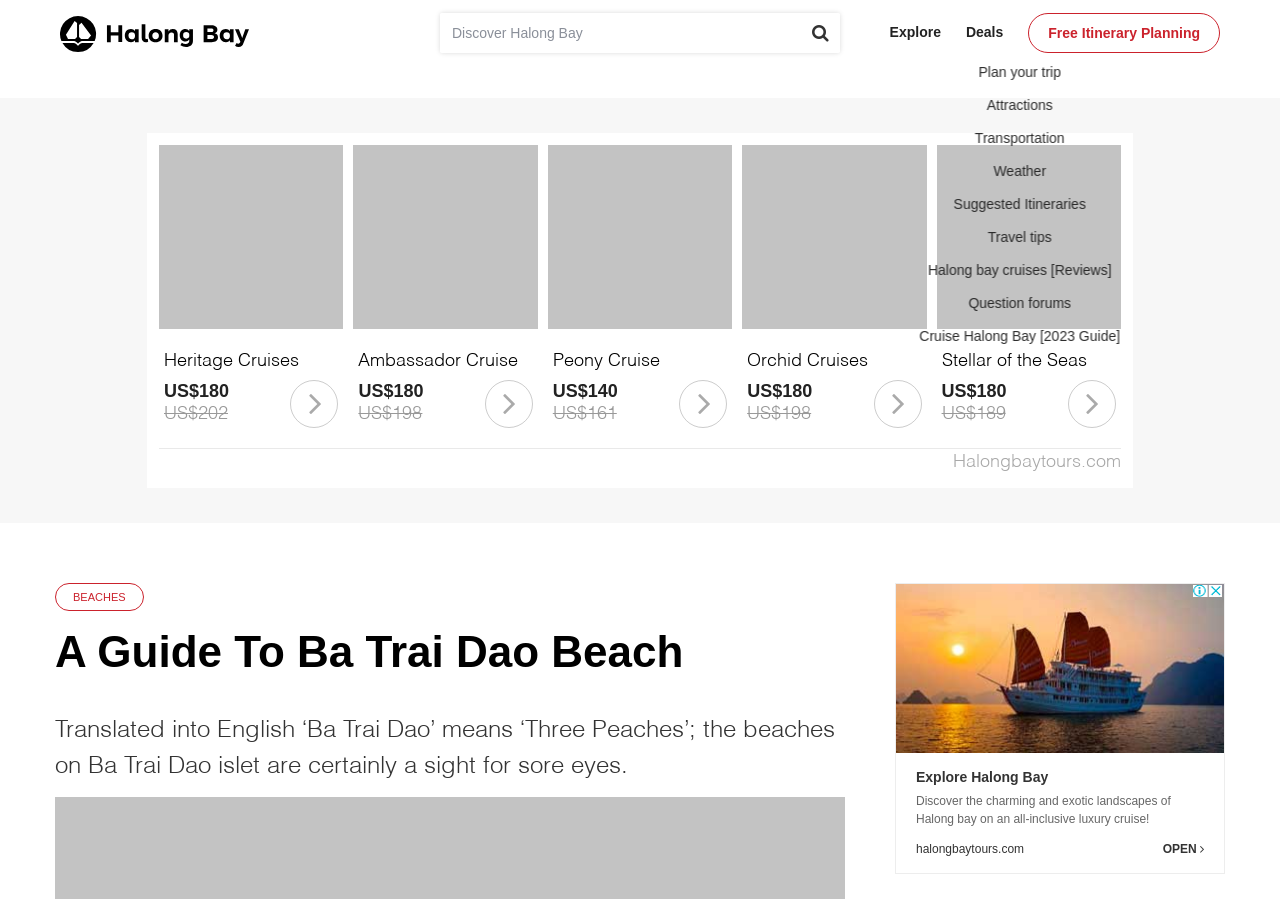Bounding box coordinates are specified in the format (top-left x, top-left y, bottom-right x, bottom-right y). All values are floating point numbers bounded between 0 and 1. Please provide the bounding box coordinate of the region this sentence describes: Halongbaytours.com

[0.745, 0.503, 0.876, 0.523]